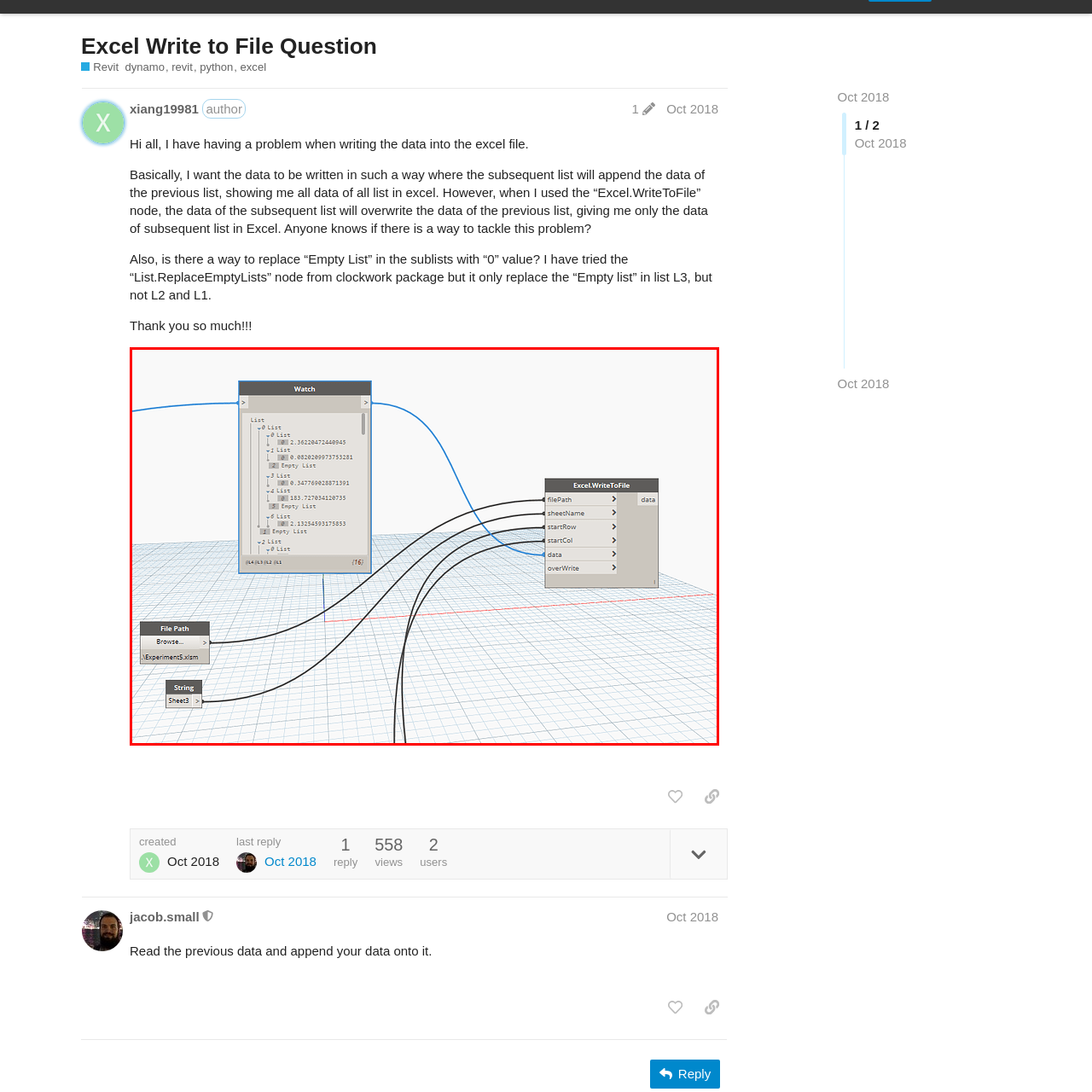What is the user attempting to automate?
Observe the image within the red bounding box and formulate a detailed response using the visual elements present.

The setup suggests that the user is attempting to process lists of data and automate their export to an Excel file, which is evident from the connection between the 'Watch' node and the 'Excel.WriteToFile' node, highlighting the flow of data from the 'Watch' node to the 'Excel.WriteToFile' node.